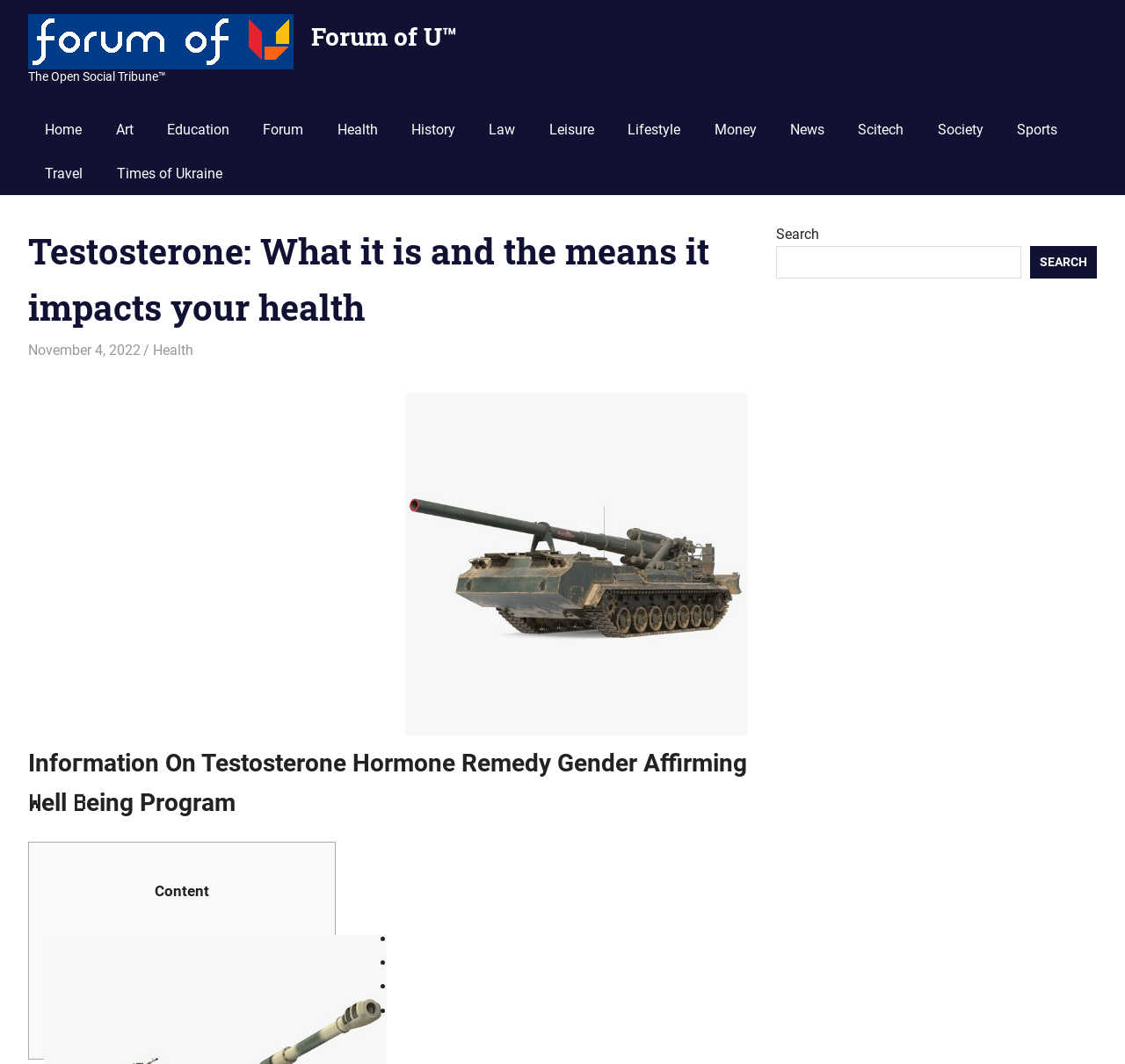Pinpoint the bounding box coordinates of the clickable element needed to complete the instruction: "Search for something". The coordinates should be provided as four float numbers between 0 and 1: [left, top, right, bottom].

[0.69, 0.231, 0.908, 0.262]